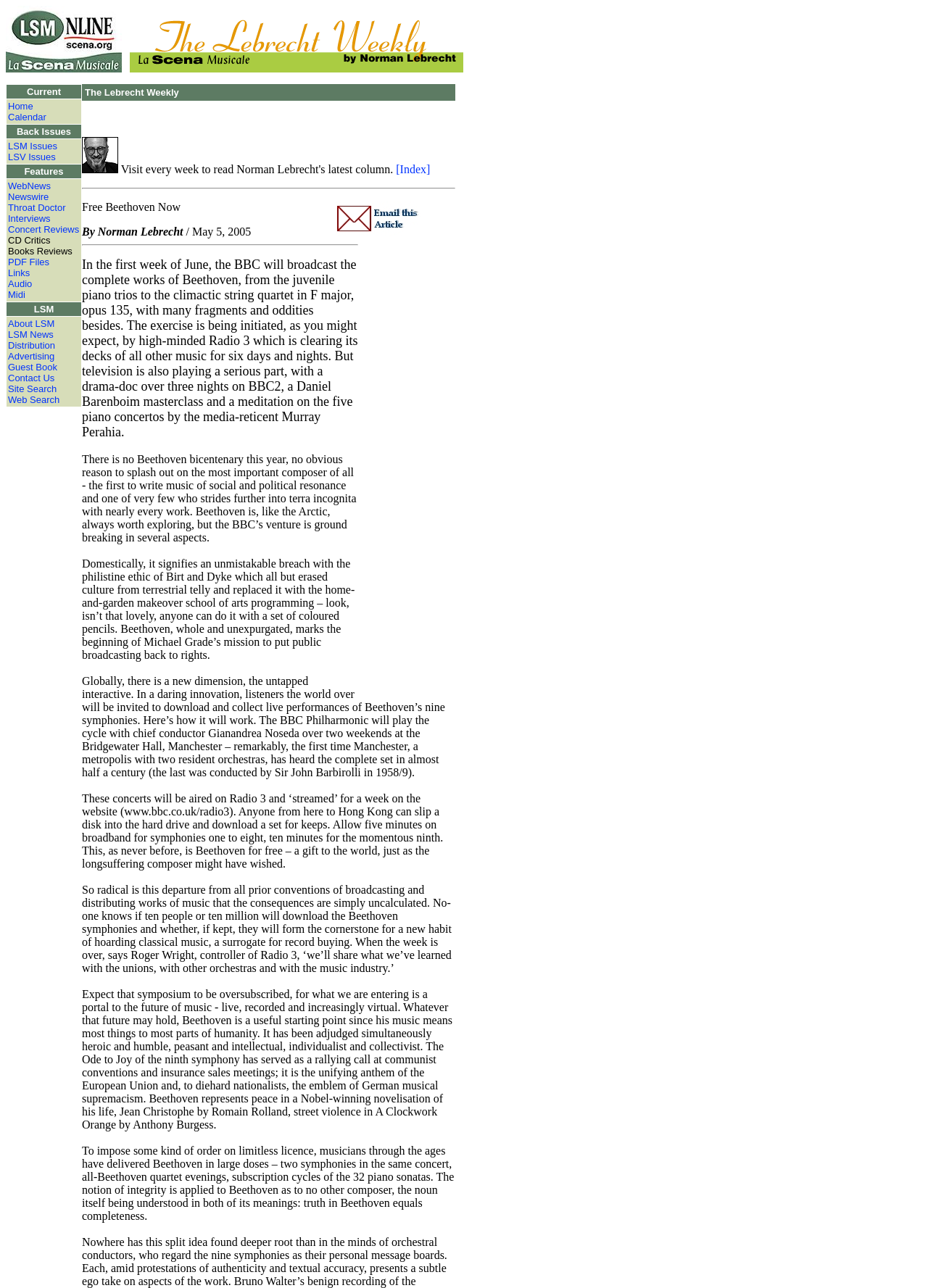What is the location of the concerts being broadcast on Radio 3?
Refer to the image and provide a one-word or short phrase answer.

Bridgewater Hall, Manchester